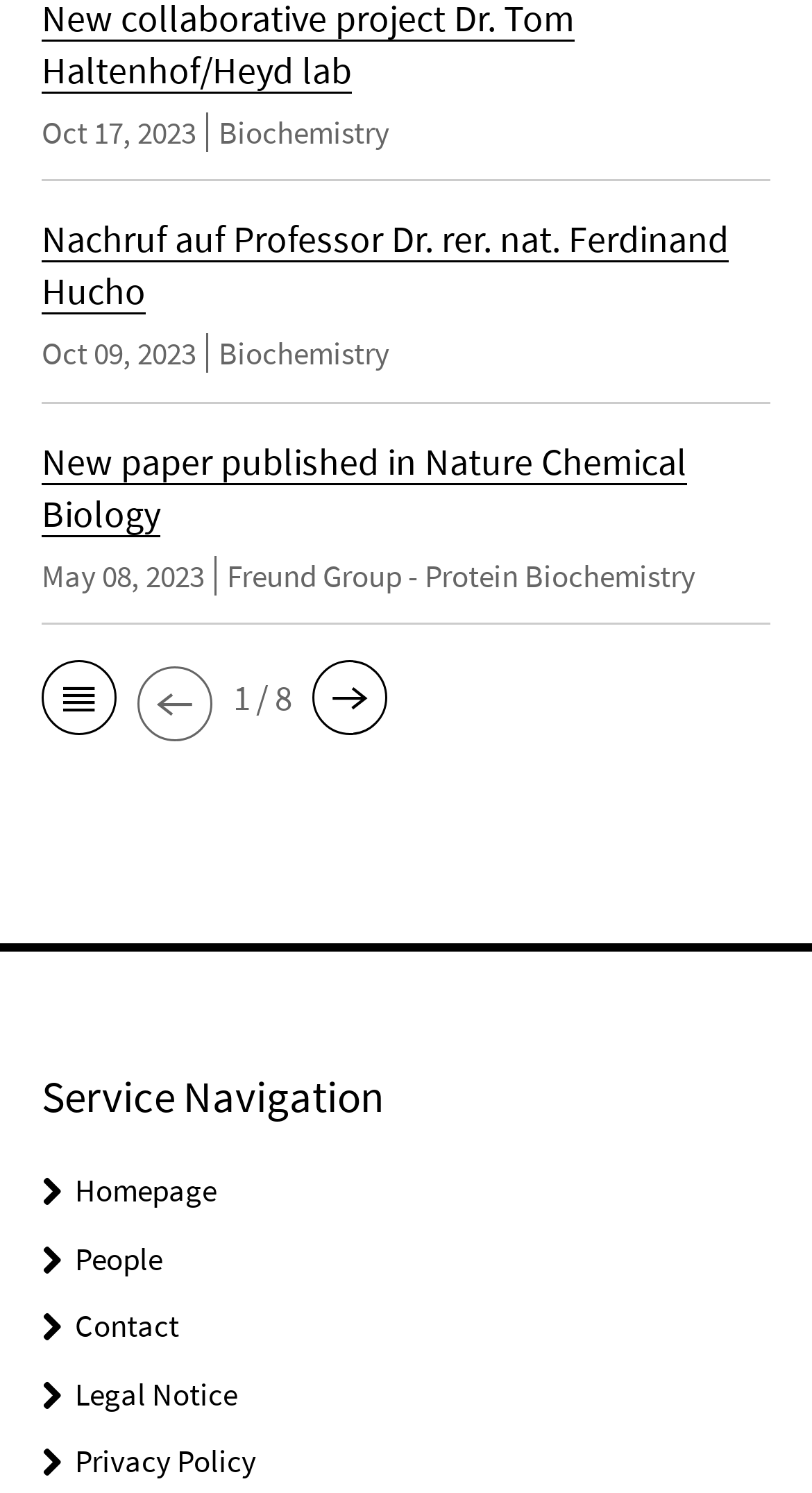Determine the bounding box coordinates of the target area to click to execute the following instruction: "go to next page."

[0.385, 0.44, 0.477, 0.496]